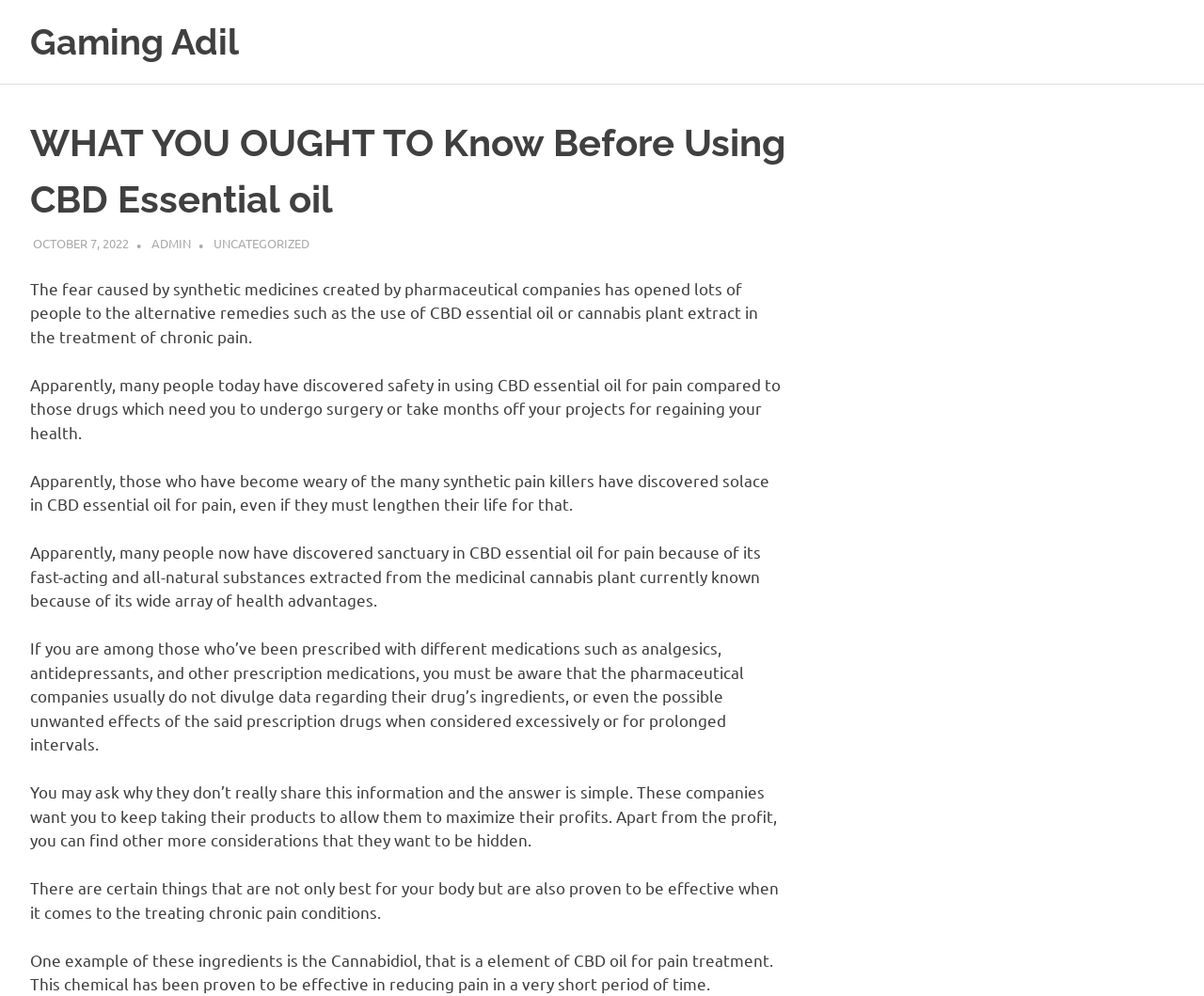Please extract and provide the main headline of the webpage.

WHAT YOU OUGHT TO Know Before Using CBD Essential oil